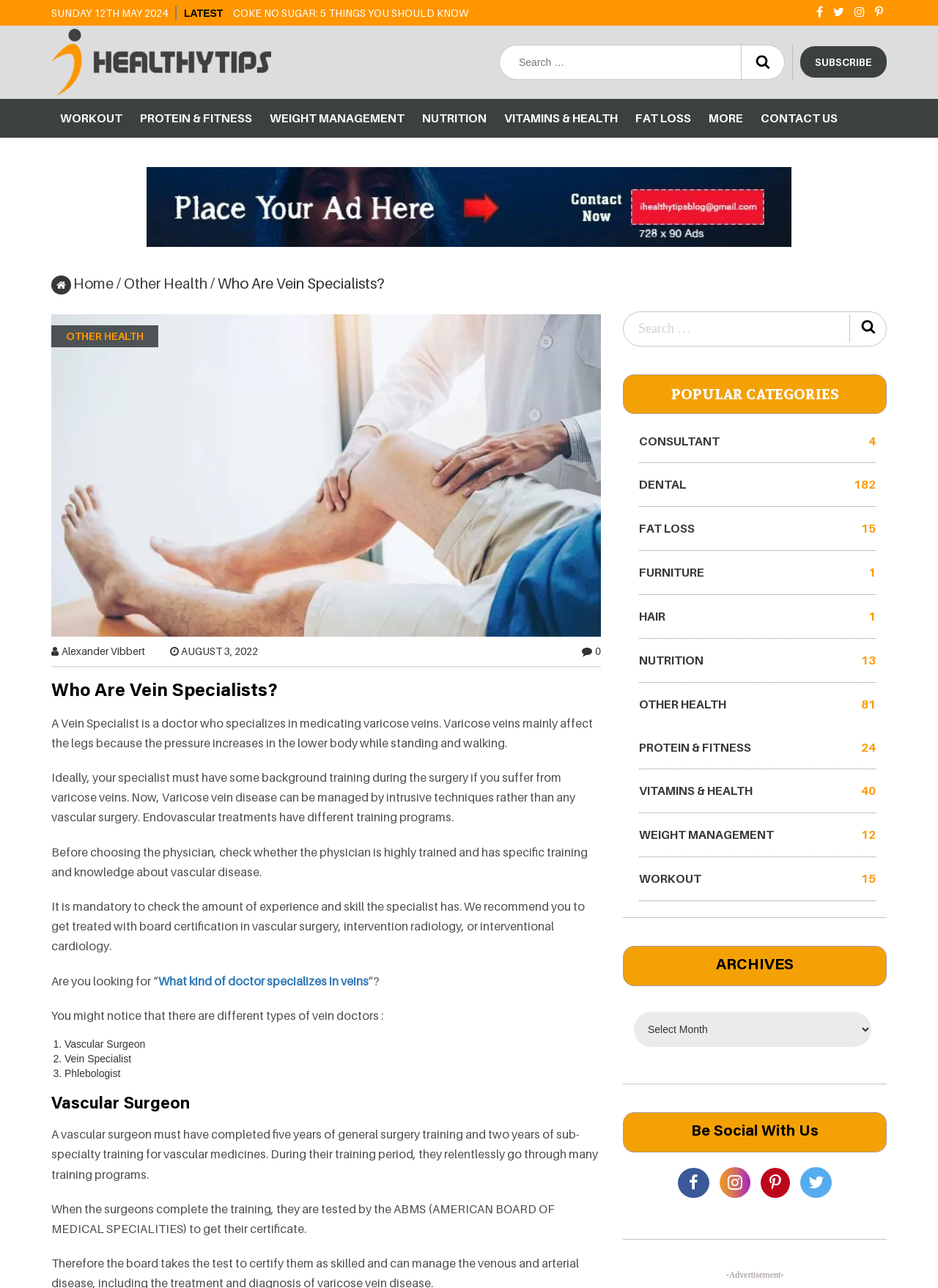Find the bounding box coordinates of the clickable region needed to perform the following instruction: "Click the Submit button". The coordinates should be provided as four float numbers between 0 and 1, i.e., [left, top, right, bottom].

None